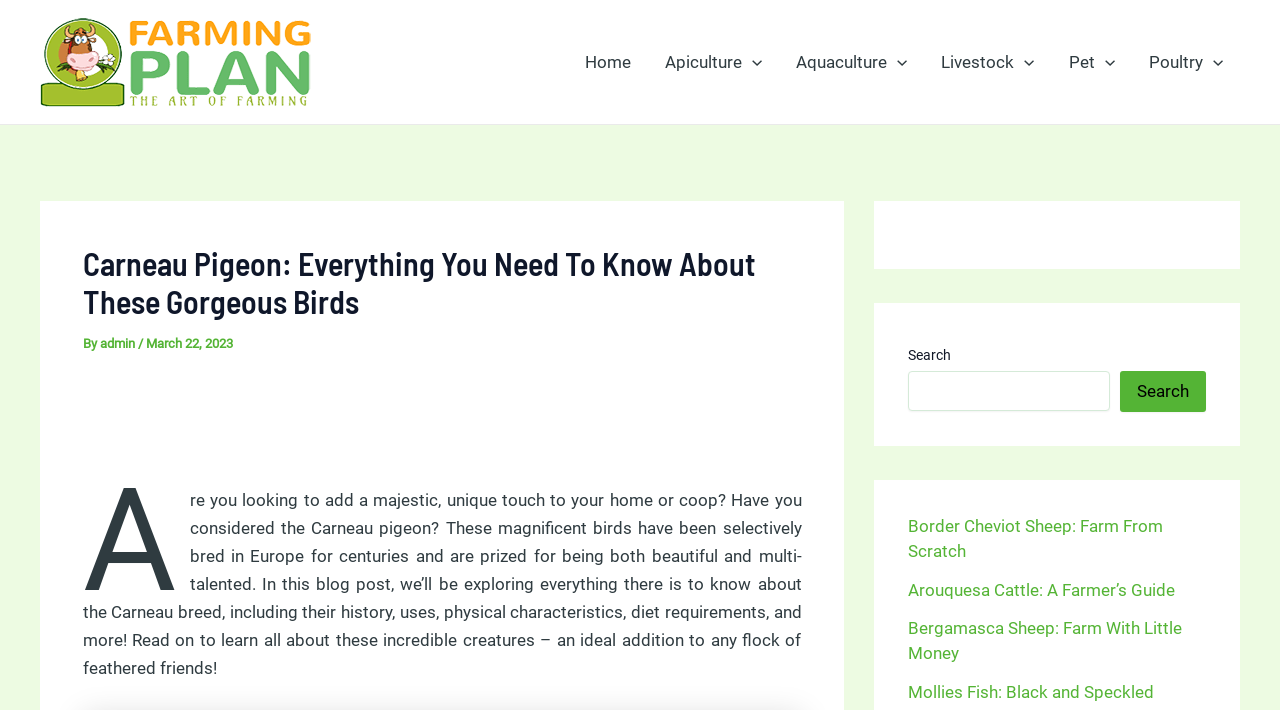Could you indicate the bounding box coordinates of the region to click in order to complete this instruction: "Read about Border Cheviot Sheep".

[0.709, 0.726, 0.909, 0.791]